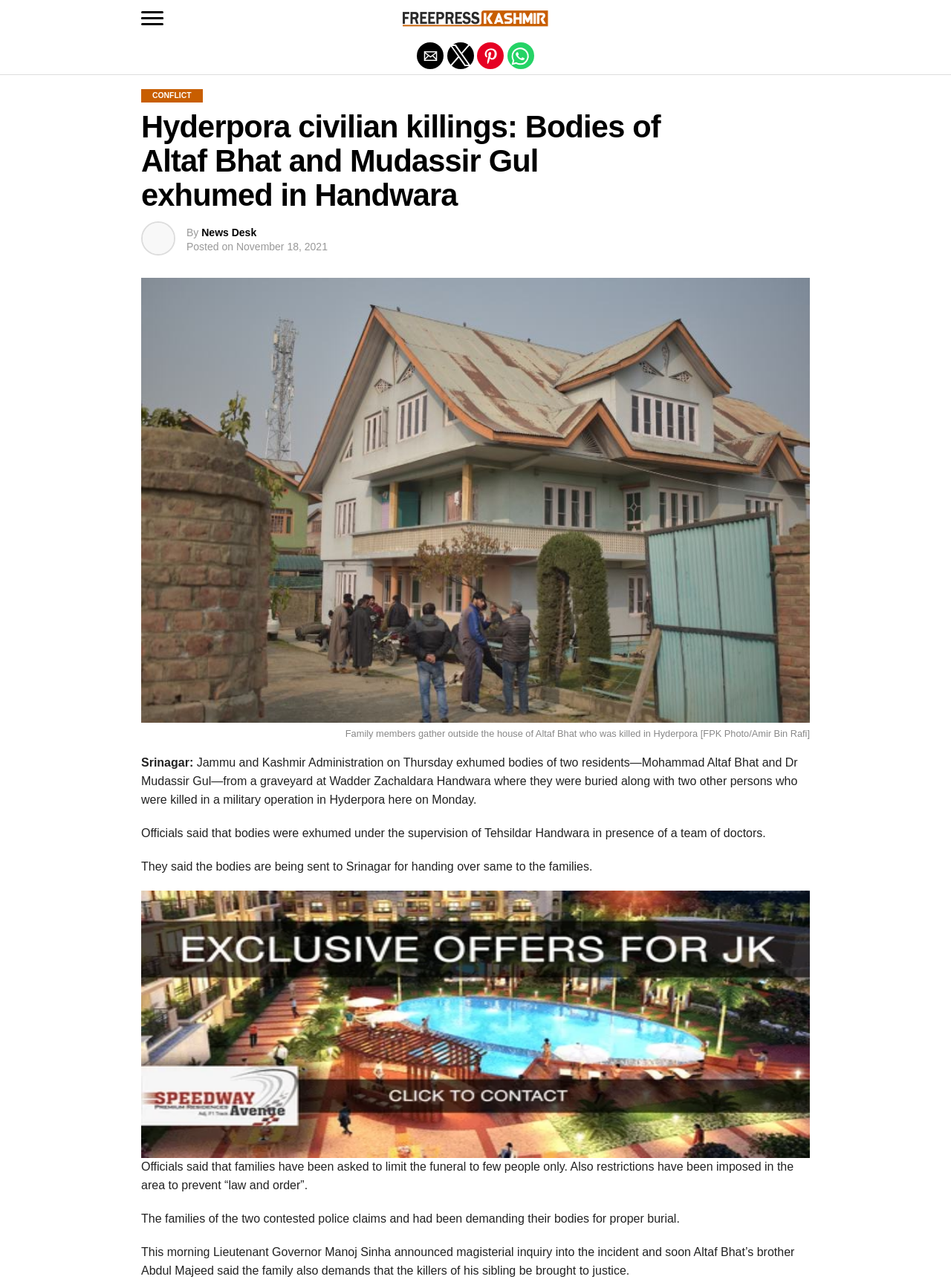Please identify the coordinates of the bounding box that should be clicked to fulfill this instruction: "Click the 'Share by email' button".

[0.439, 0.033, 0.467, 0.054]